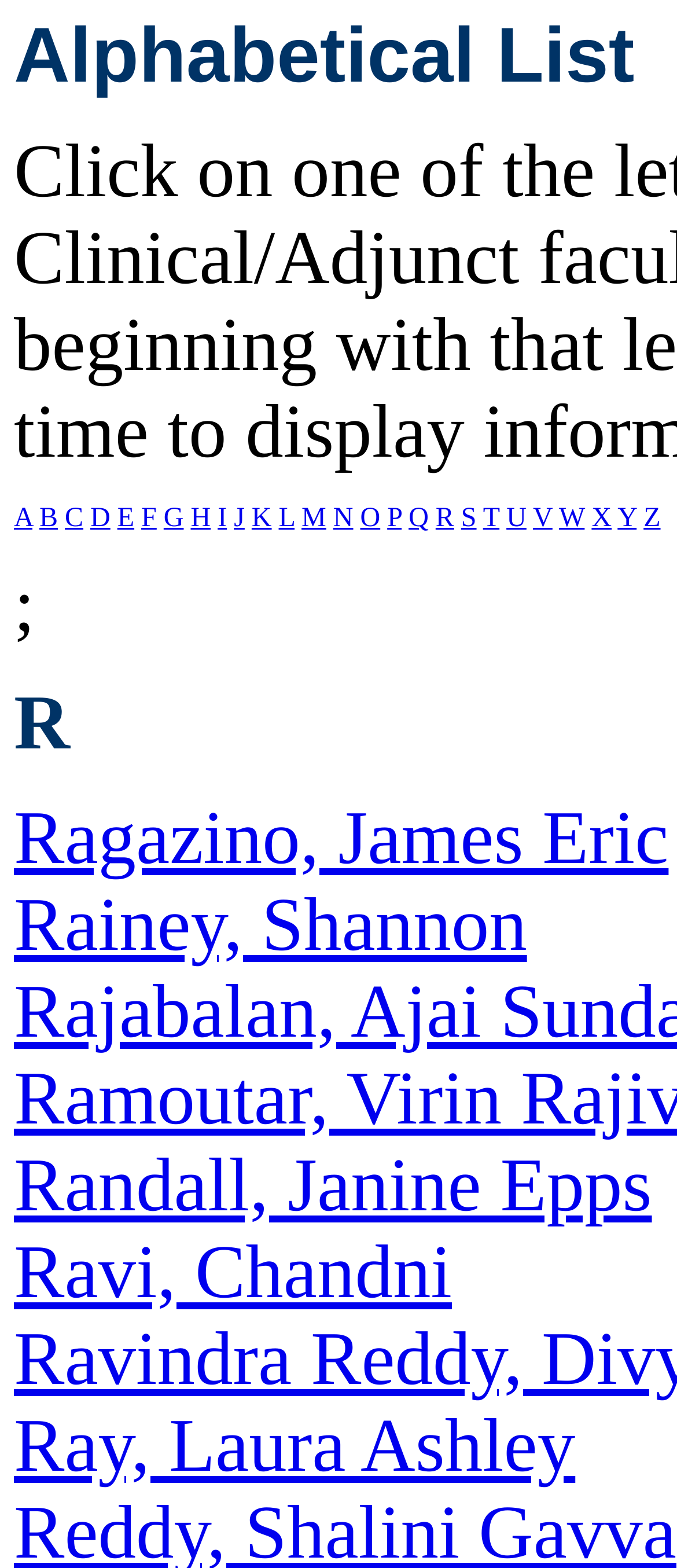Give a one-word or short-phrase answer to the following question: 
What is the last alphabetical link?

Z